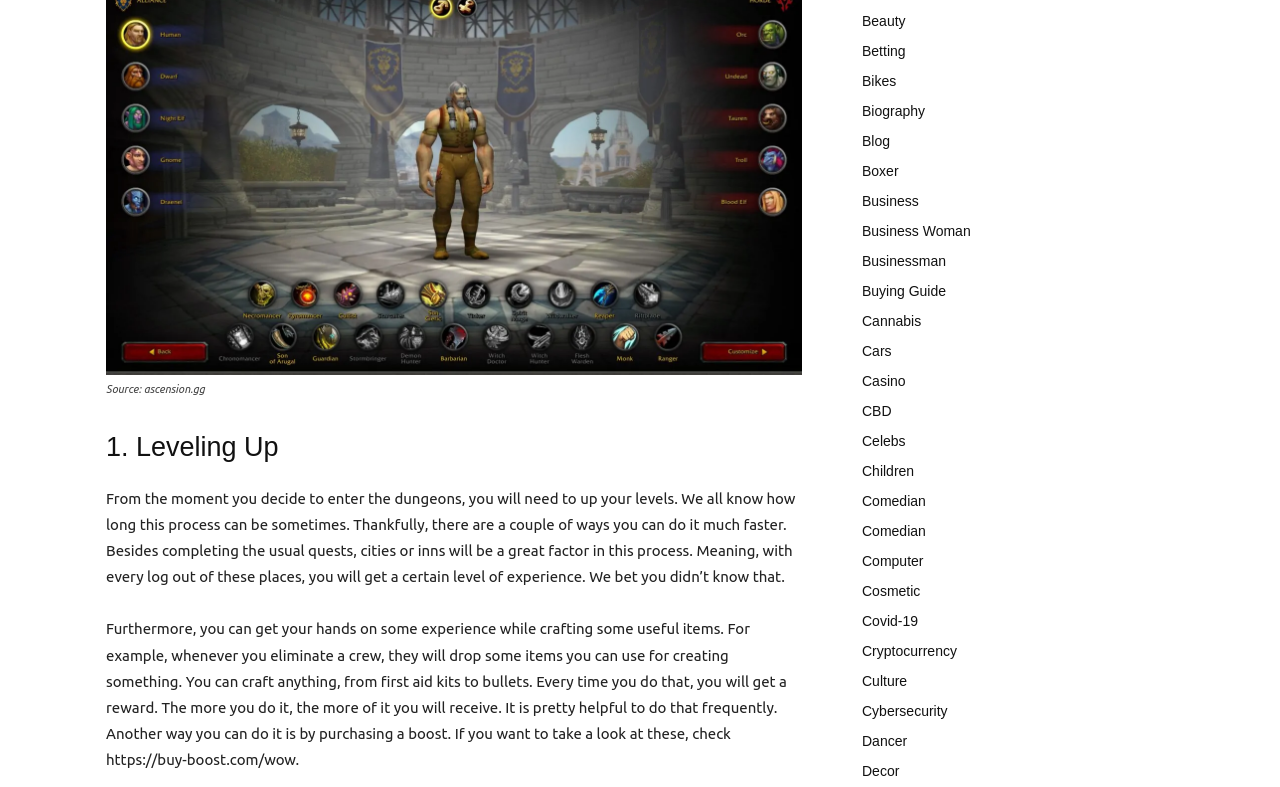Given the webpage screenshot, identify the bounding box of the UI element that matches this description: "Data Privacy Protection".

None